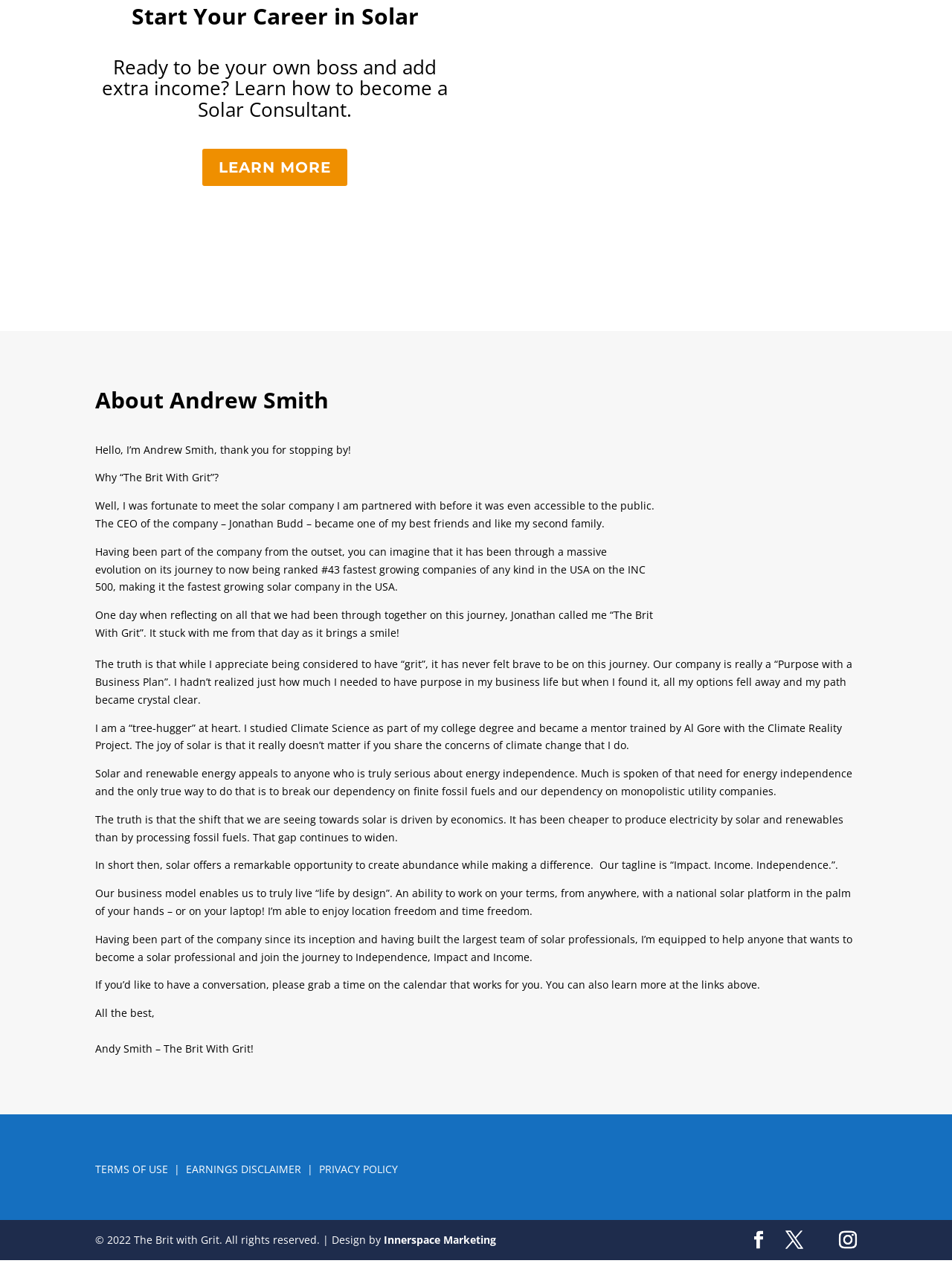Pinpoint the bounding box coordinates of the clickable element to carry out the following instruction: "Check earnings disclaimer."

[0.195, 0.909, 0.316, 0.92]